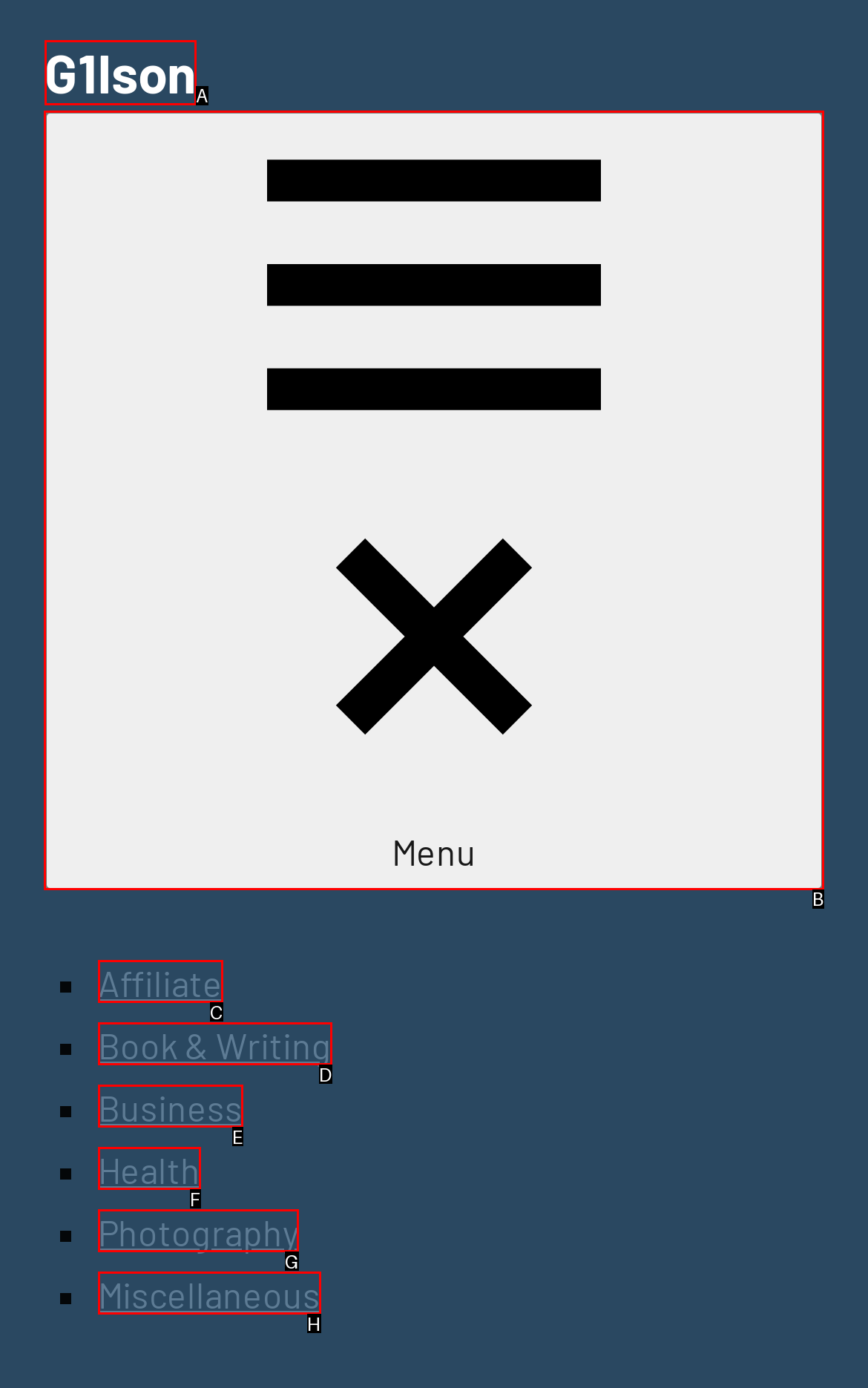Identify the letter of the UI element I need to click to carry out the following instruction: Open the menu

B